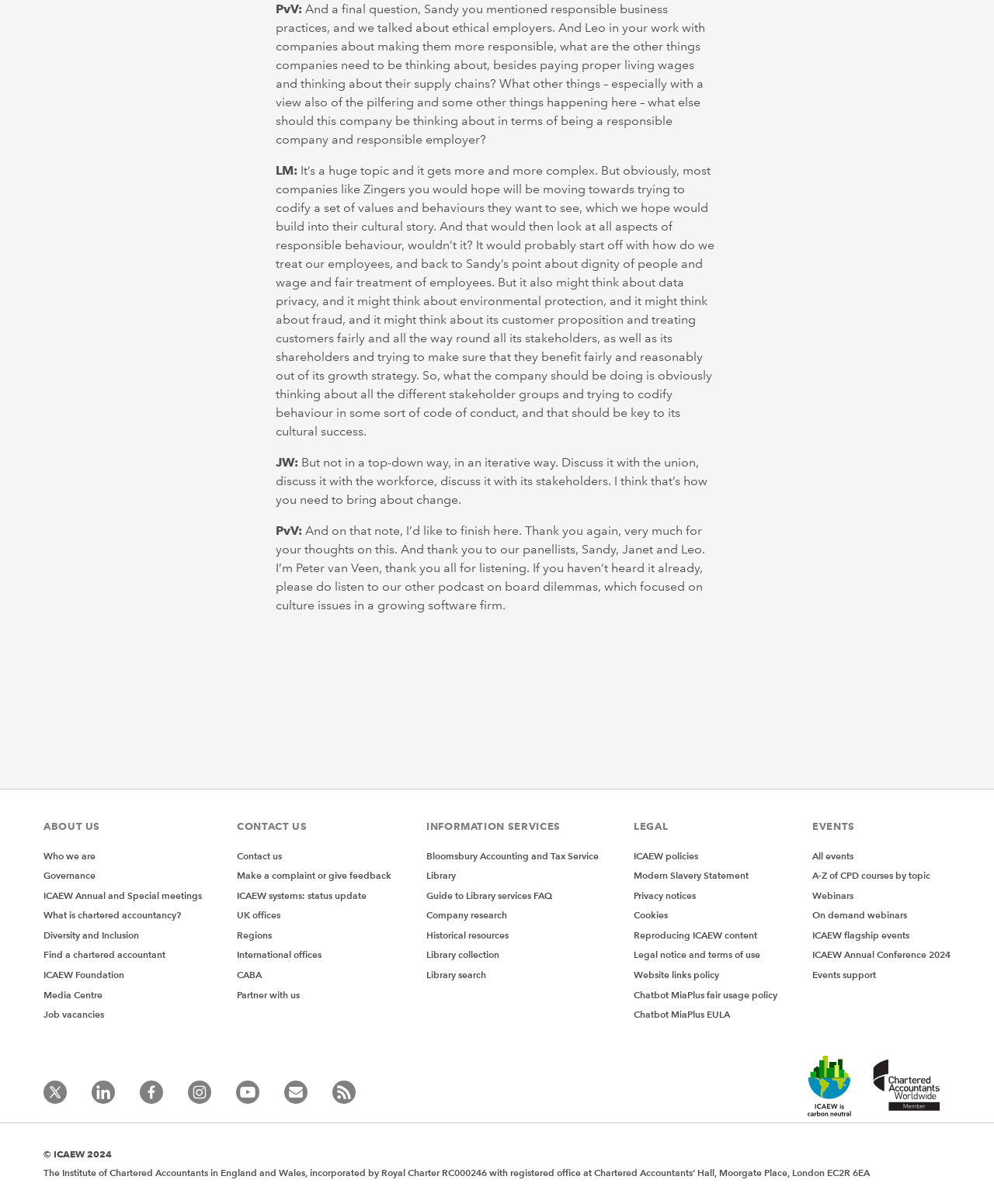From the element description: "Diversity and Inclusion", extract the bounding box coordinates of the UI element. The coordinates should be expressed as four float numbers between 0 and 1, in the order [left, top, right, bottom].

[0.044, 0.772, 0.14, 0.781]